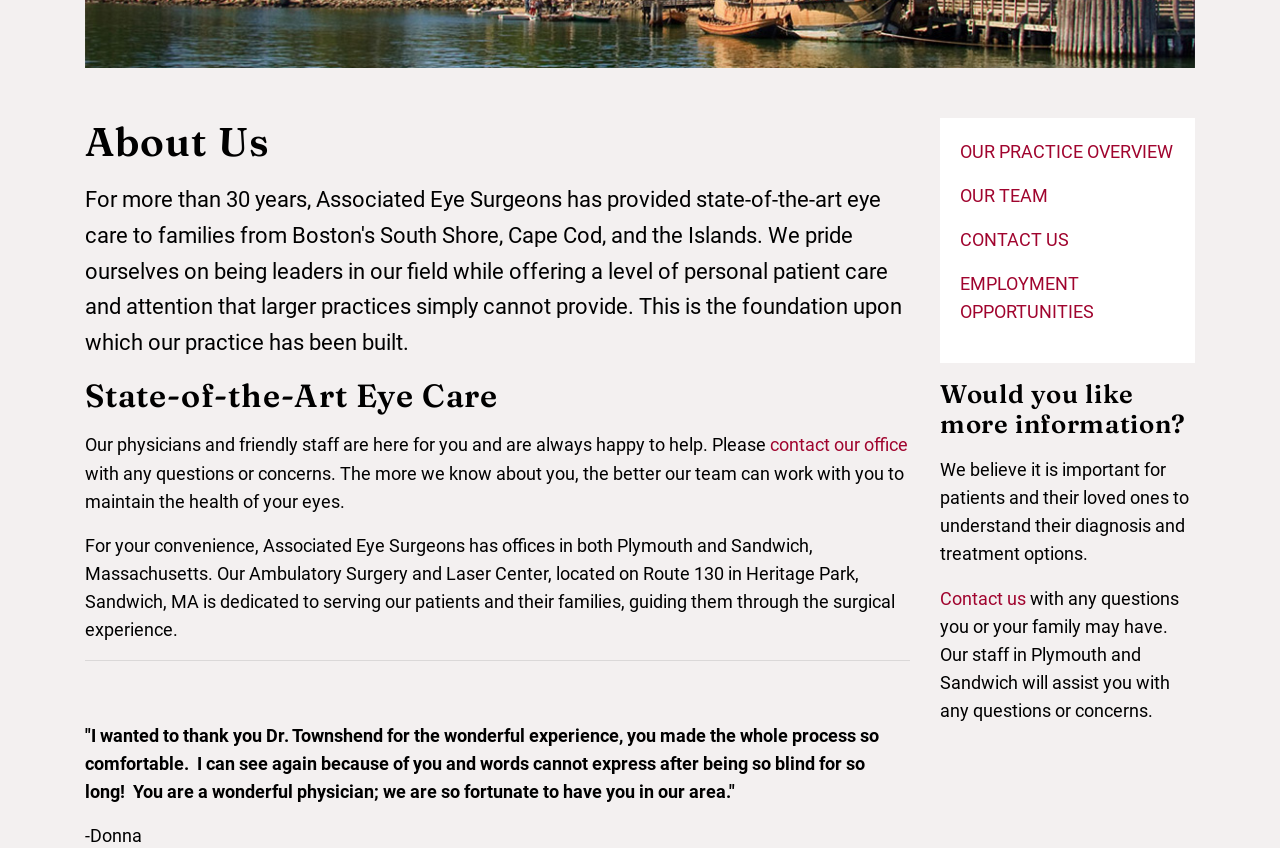Using the provided element description: "Our Team", determine the bounding box coordinates of the corresponding UI element in the screenshot.

[0.75, 0.219, 0.819, 0.243]